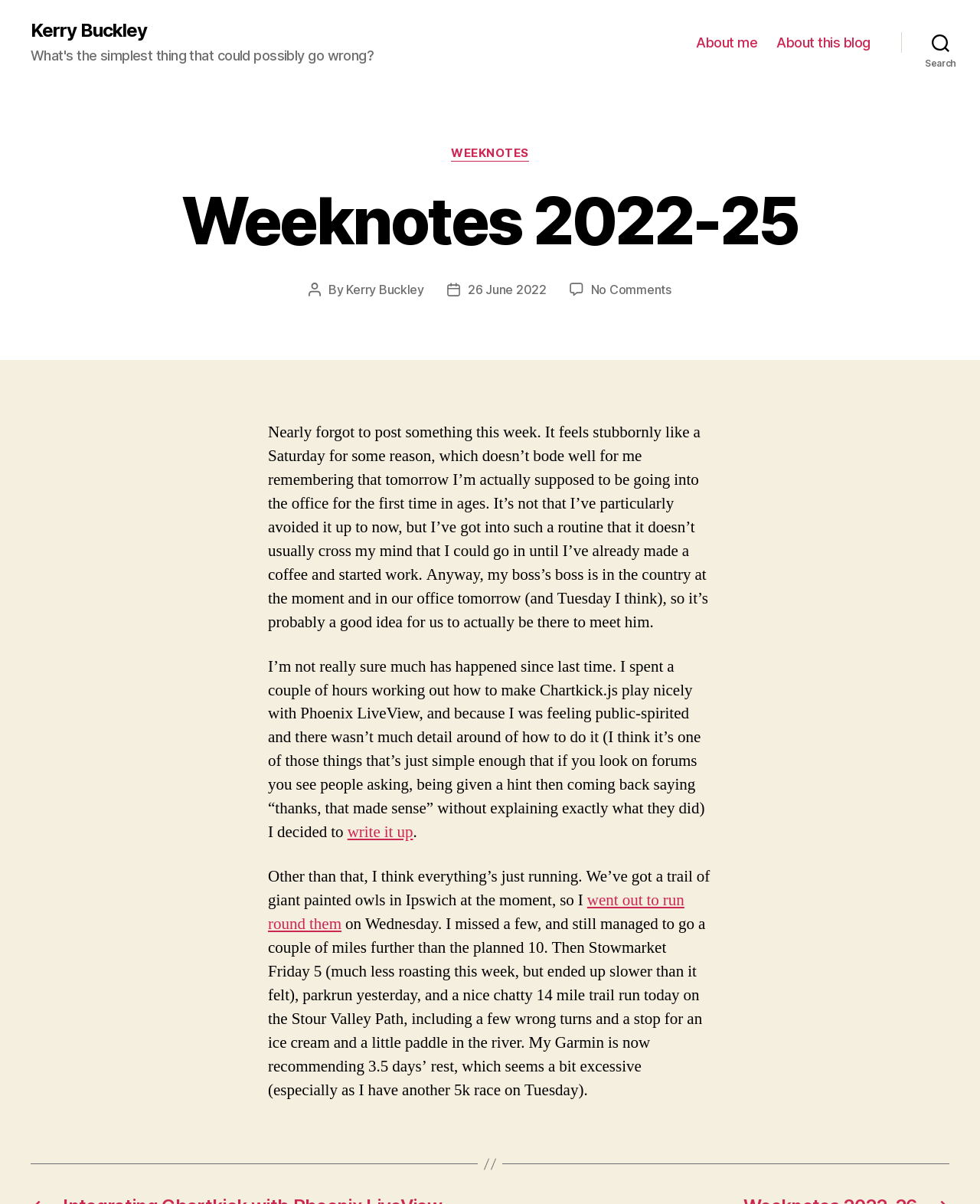Please predict the bounding box coordinates of the element's region where a click is necessary to complete the following instruction: "Click on the Facebook link". The coordinates should be represented by four float numbers between 0 and 1, i.e., [left, top, right, bottom].

None